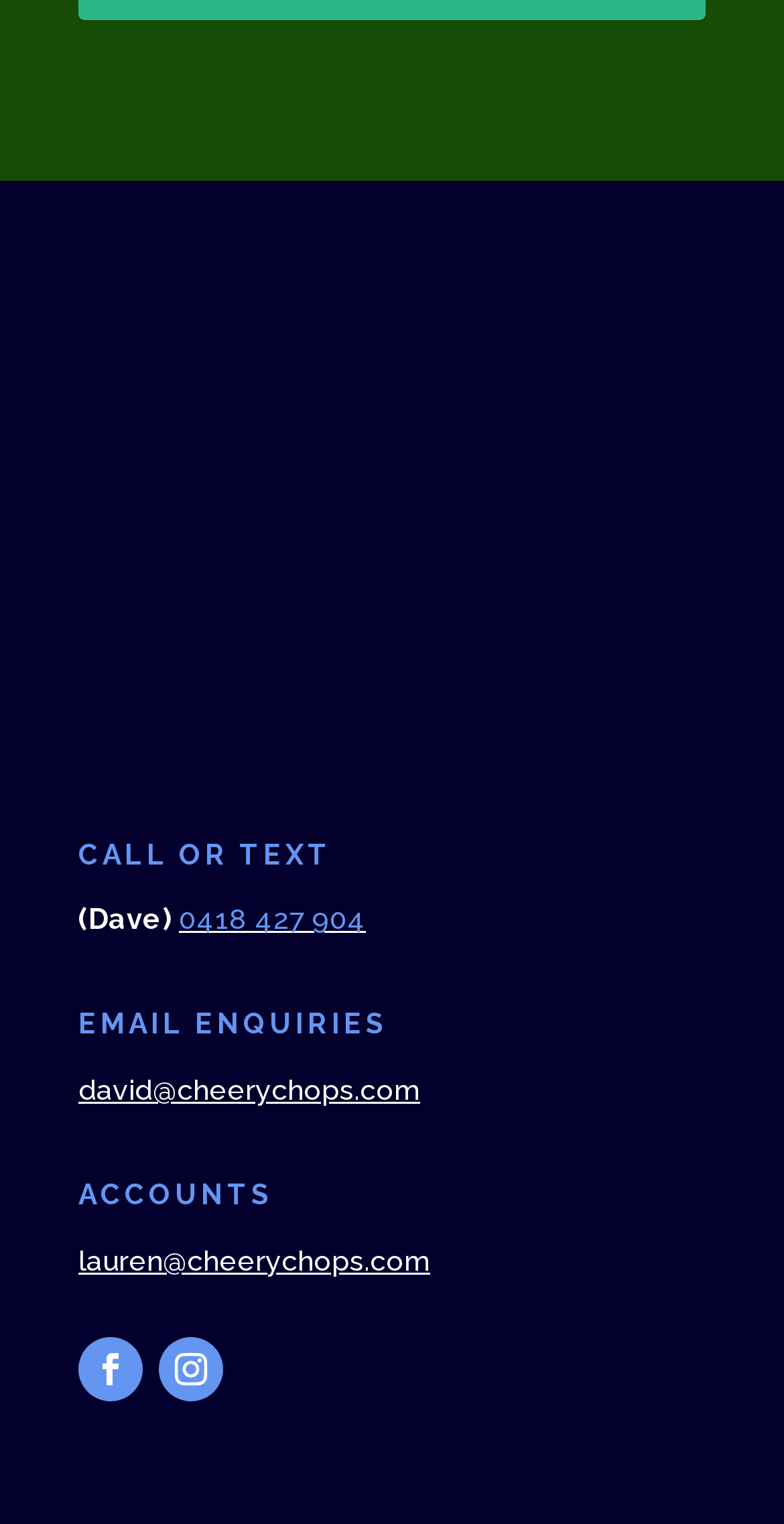Given the element description 0418 427 904, identify the bounding box coordinates for the UI element on the webpage screenshot. The format should be (top-left x, top-left y, bottom-right x, bottom-right y), with values between 0 and 1.

[0.228, 0.593, 0.467, 0.614]